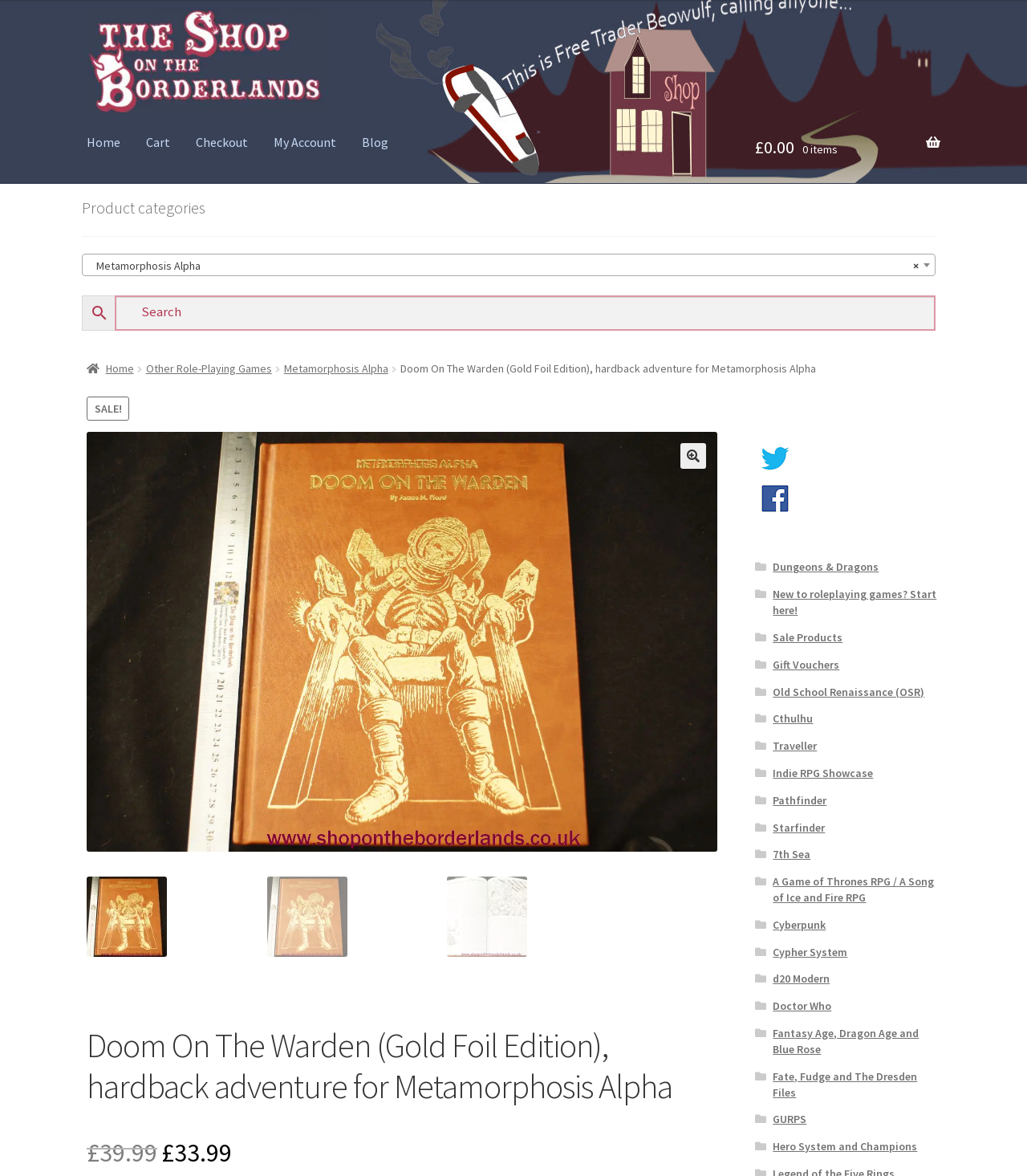Create an in-depth description of the webpage, covering main sections.

This webpage appears to be a product page for "Doom On The Warden (Gold Foil Edition), hardback adventure for Metamorphosis Alpha" on an online shop called "The Shop on the Borderlands". 

At the top of the page, there are two "Skip to" links, followed by the shop's logo and a primary navigation menu with links to "Home", "Cart", "Checkout", "My Account", and "Blog". 

Below the navigation menu, there is a search bar with a magnifying glass icon and a combobox to filter by product categories, including "Metamorphosis Alpha". 

The main content of the page is divided into two sections. On the left, there is a breadcrumb navigation menu showing the product's category hierarchy, with links to "Home", "Other Role-Playing Games", and "Metamorphosis Alpha". Below the breadcrumbs, there is a "SALE!" label and a link with a star icon. 

On the right, there is a large product image, followed by a heading with the product title and a description. Below the product description, there are three smaller images, possibly showcasing different aspects of the product. 

At the bottom of the page, there are links to the shop's social media profiles, including Twitter and Facebook, as well as a list of links to various role-playing game categories, such as "Dungeons & Dragons", "Cthulhu", and "Pathfinder".